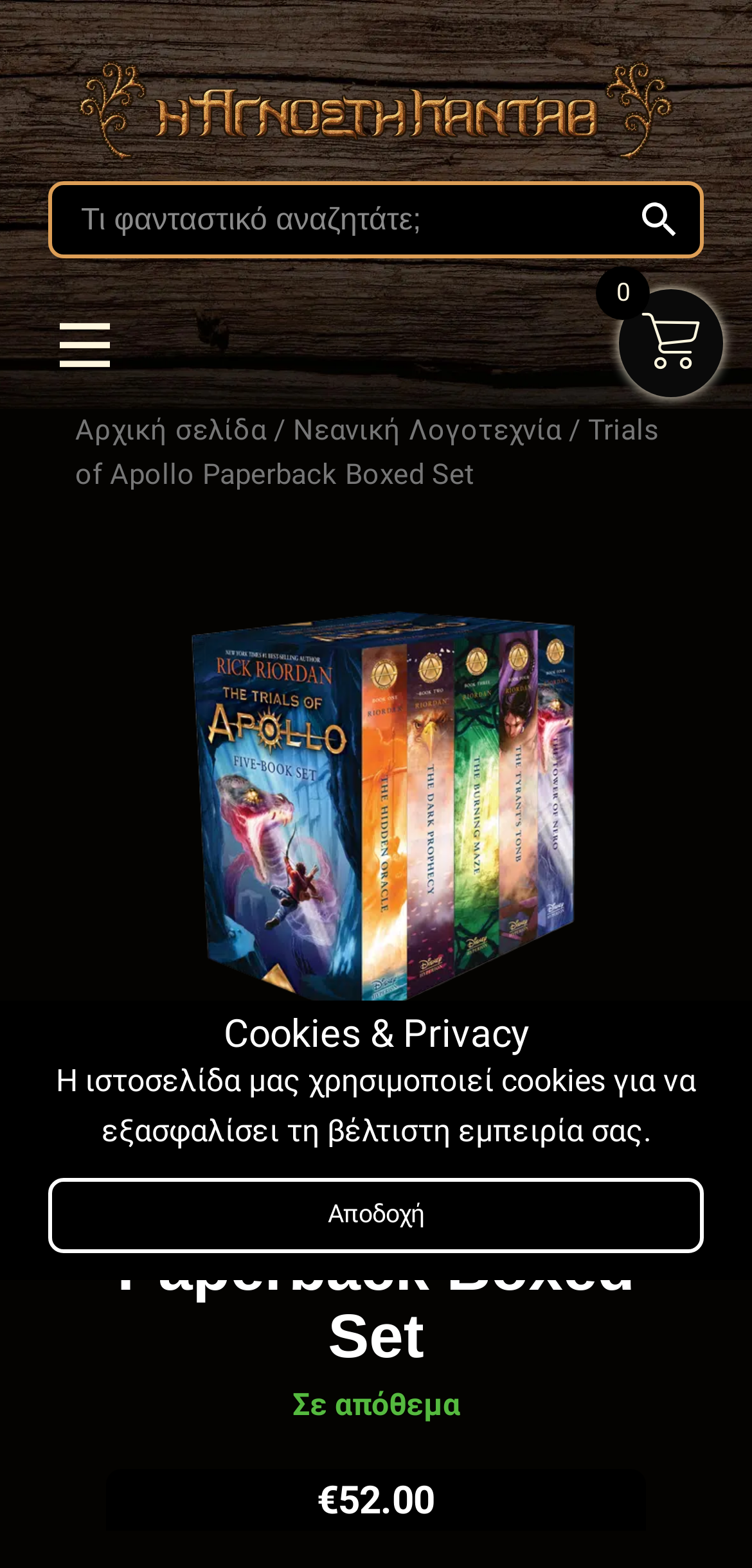What is the current availability of the book?
Refer to the screenshot and respond with a concise word or phrase.

Σε απόθεμα